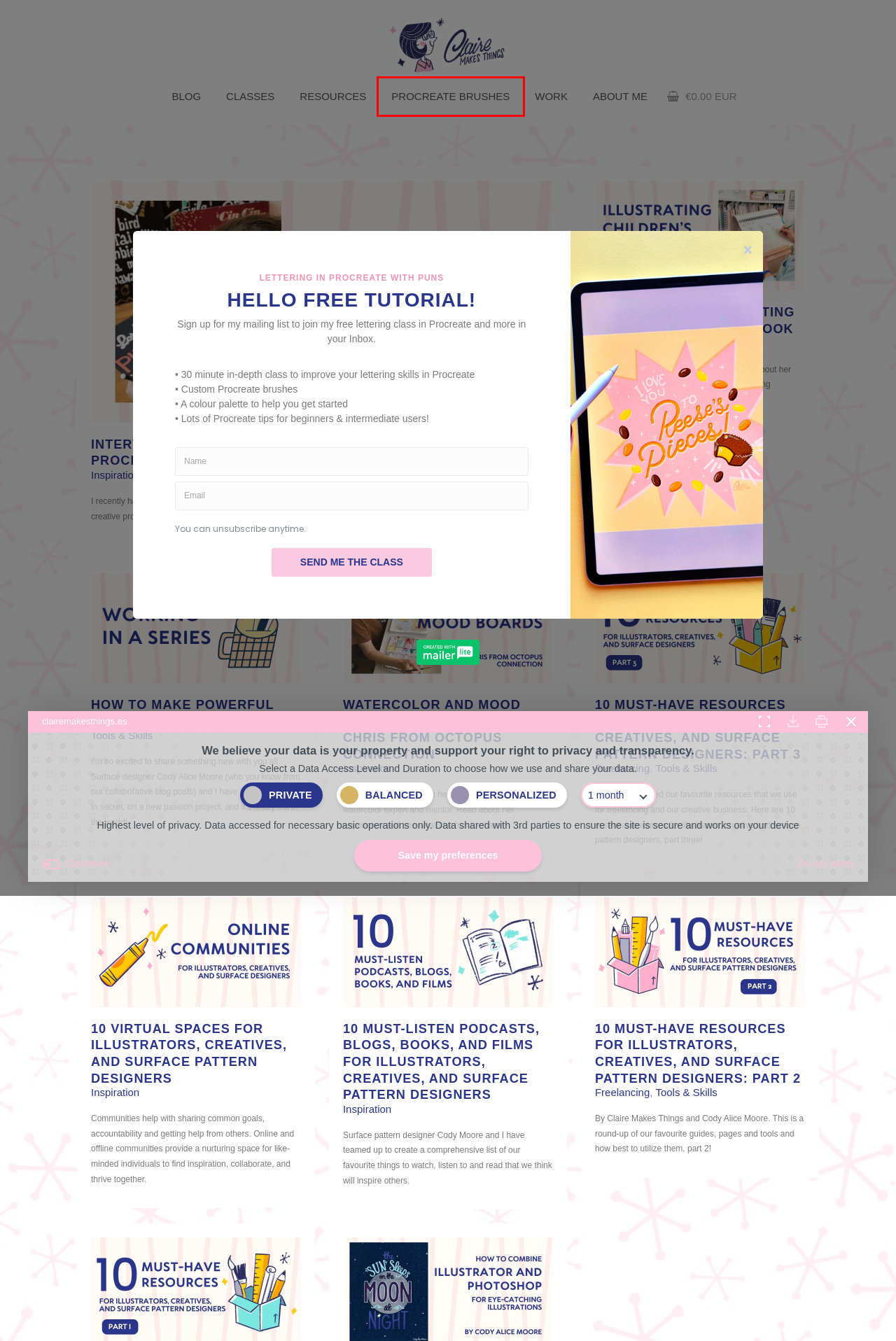Consider the screenshot of a webpage with a red bounding box around an element. Select the webpage description that best corresponds to the new page after clicking the element inside the red bounding box. Here are the candidates:
A. Shop - Claire Makes Things
B. Cart - Claire Makes Things
C. Resources for Creatives - Claire Makes Things
D. 10 Virtual Spaces for Illustrators, Creatives, and Surface Pattern Designers
E. The Road to Illustrating My First Children’s Book - Claire Makes Things
F. Inspiration Archives - Claire Makes Things
G. Tools & Skills Archives - Claire Makes Things
H. Freelancing Archives - Claire Makes Things

A